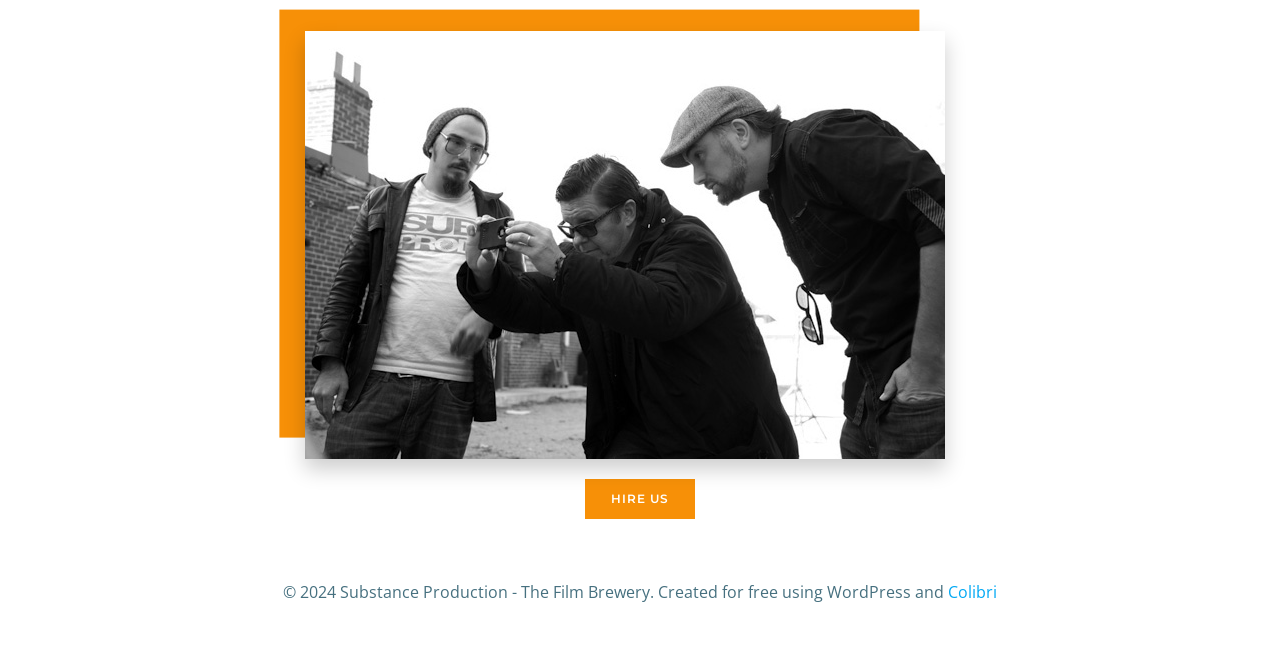Predict the bounding box coordinates of the UI element that matches this description: "Colibri". The coordinates should be in the format [left, top, right, bottom] with each value between 0 and 1.

[0.741, 0.892, 0.779, 0.926]